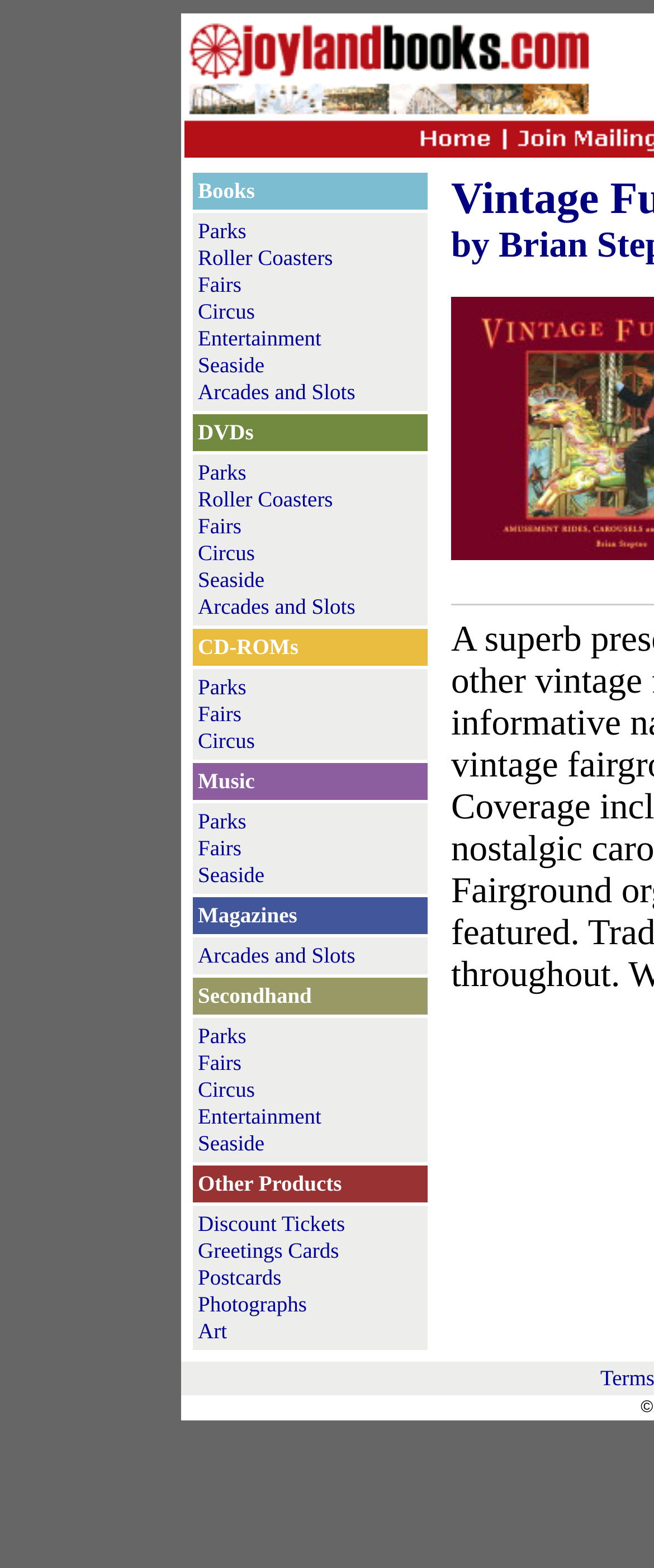How many rows are there in the table?
Using the image as a reference, answer the question with a short word or phrase.

13